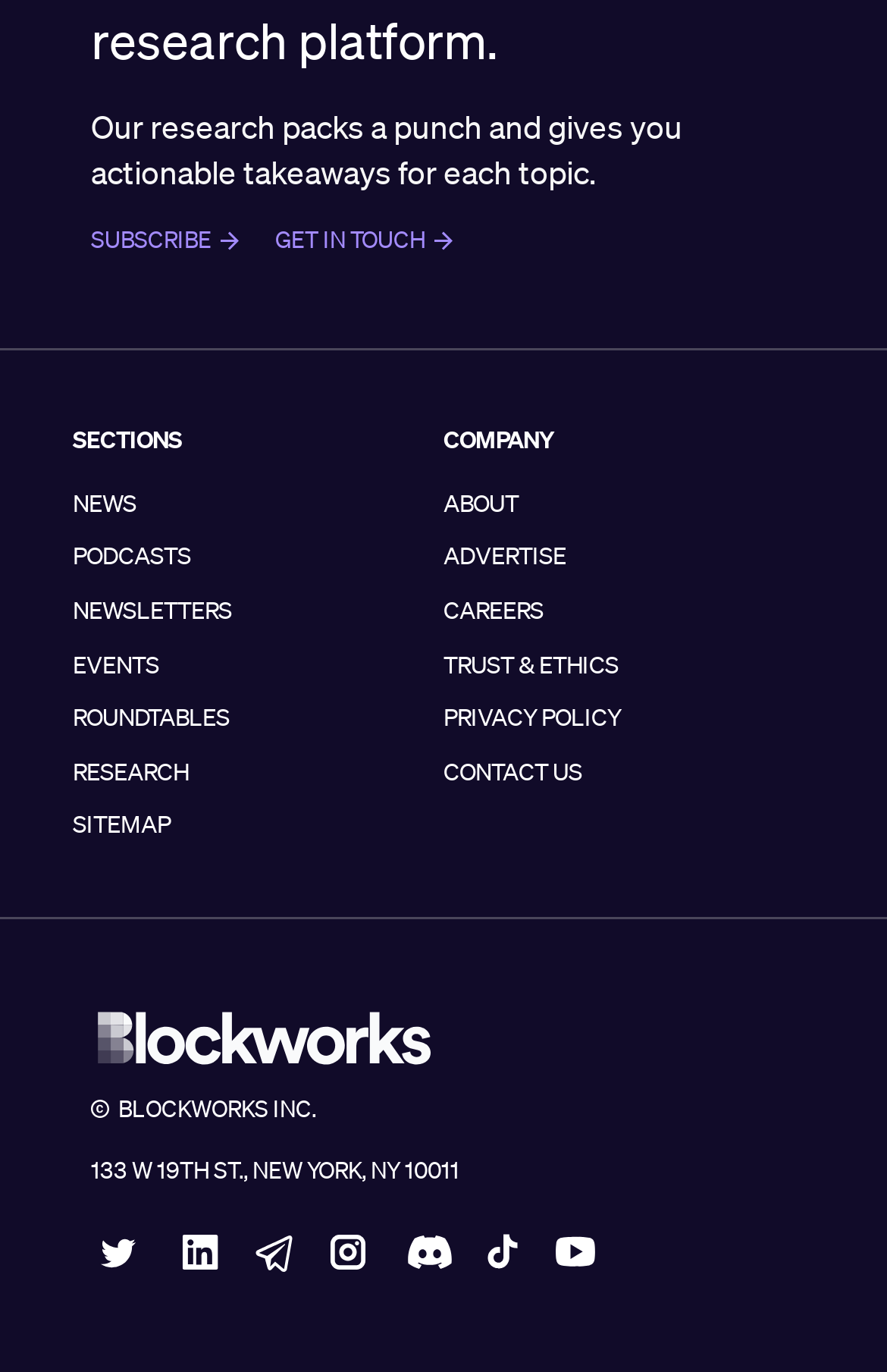Locate the bounding box coordinates of the element I should click to achieve the following instruction: "Get in touch with the company".

[0.31, 0.163, 0.479, 0.188]